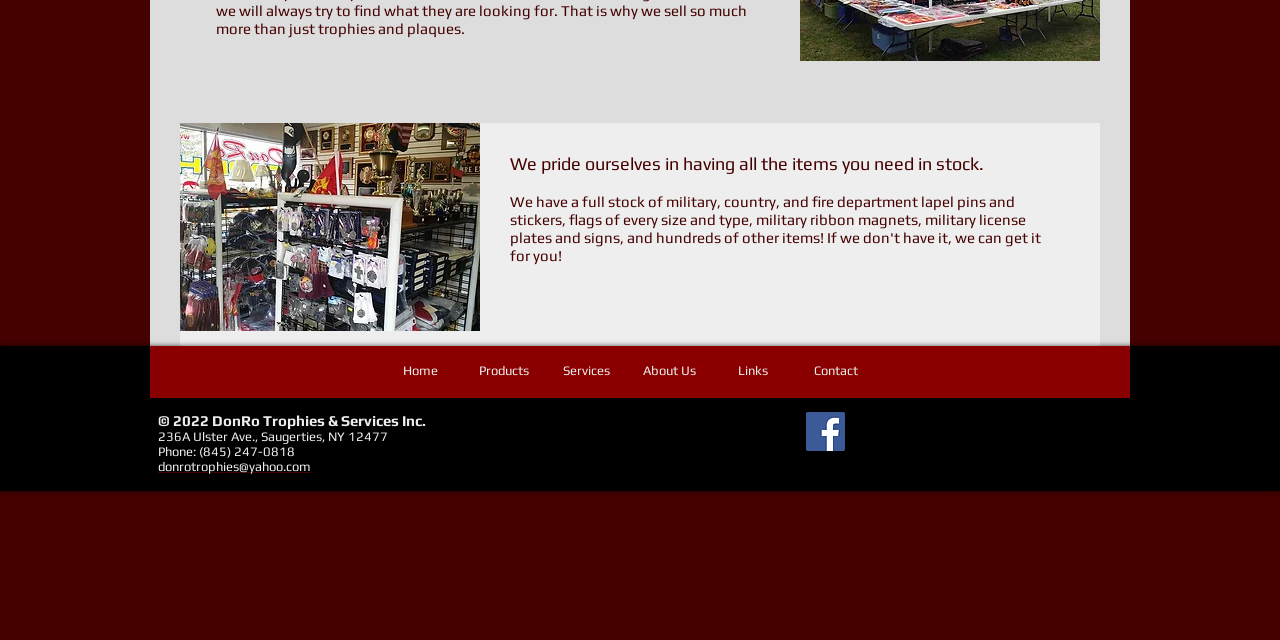Identify the bounding box of the UI element described as follows: "FAQ". Provide the coordinates as four float numbers in the range of 0 to 1 [left, top, right, bottom].

None